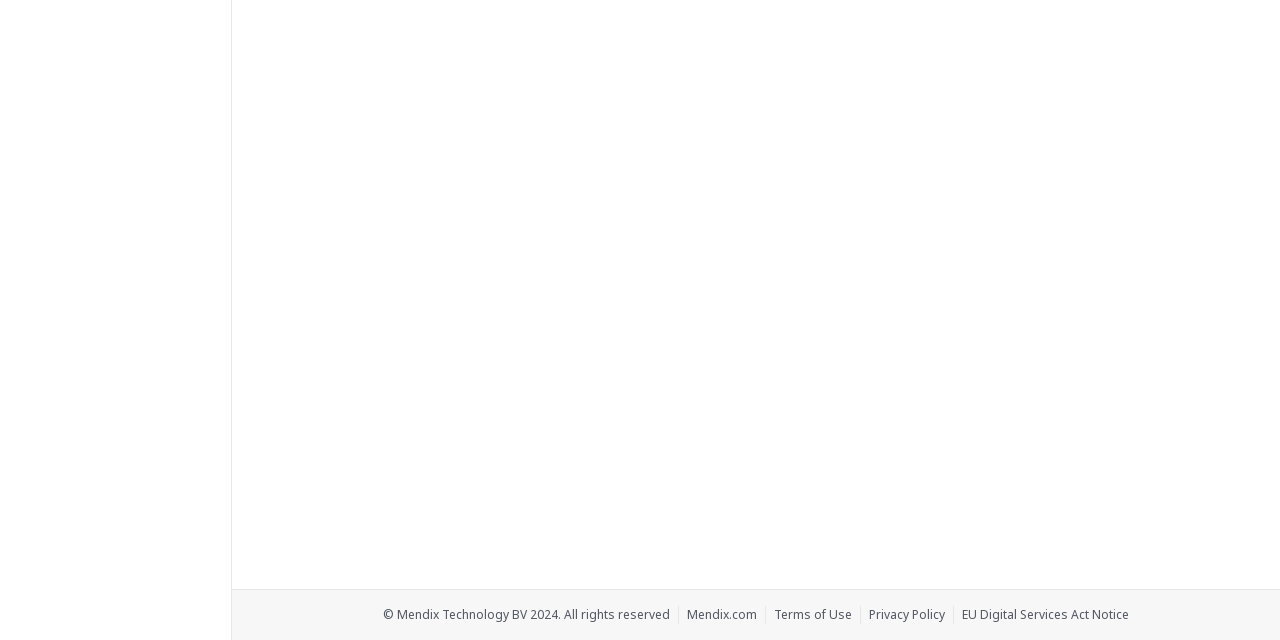Please locate the UI element described by "EU Digital Services Act Notice" and provide its bounding box coordinates.

[0.752, 0.947, 0.882, 0.975]